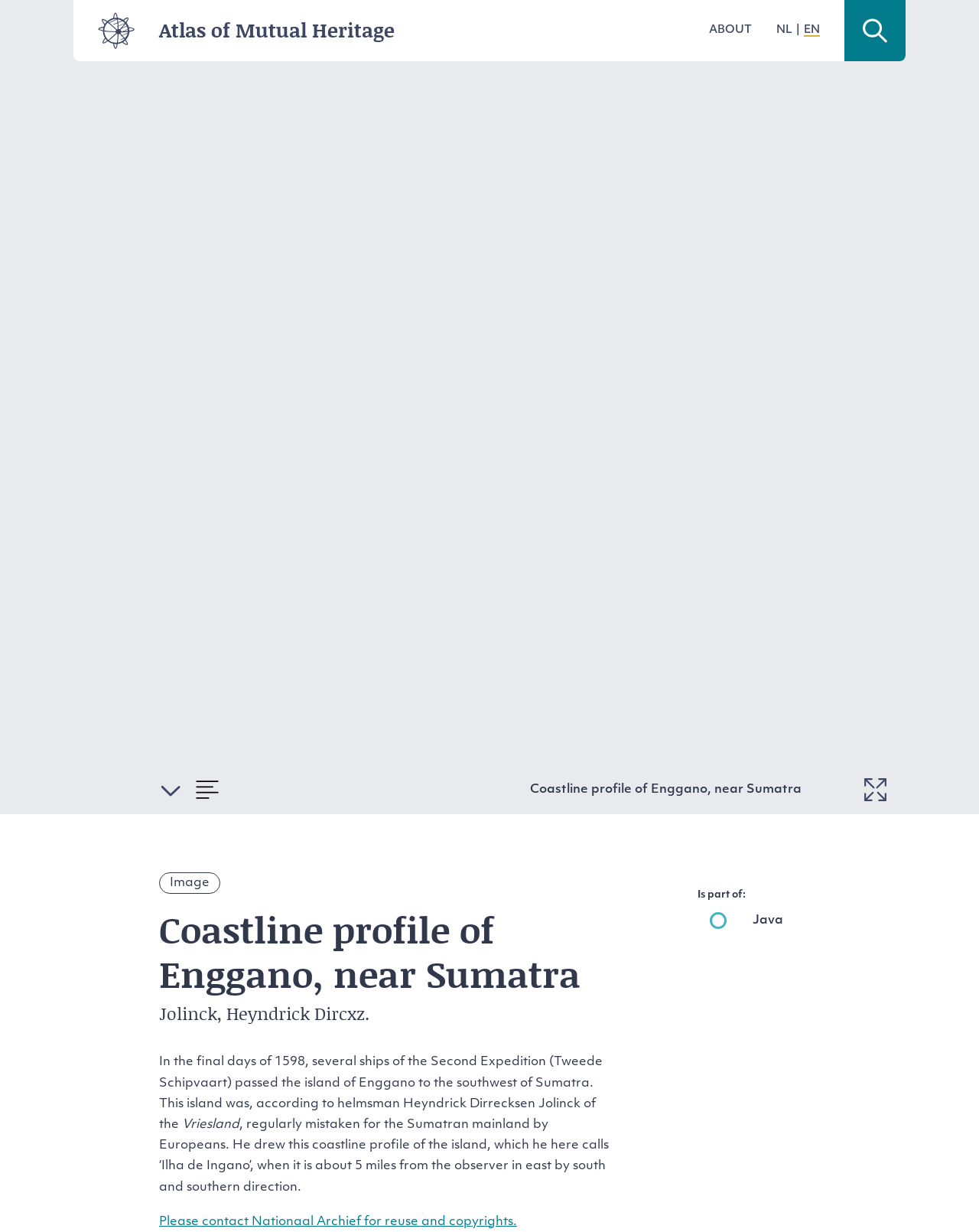Determine the bounding box coordinates of the region that needs to be clicked to achieve the task: "View image details".

[0.881, 0.015, 0.906, 0.035]